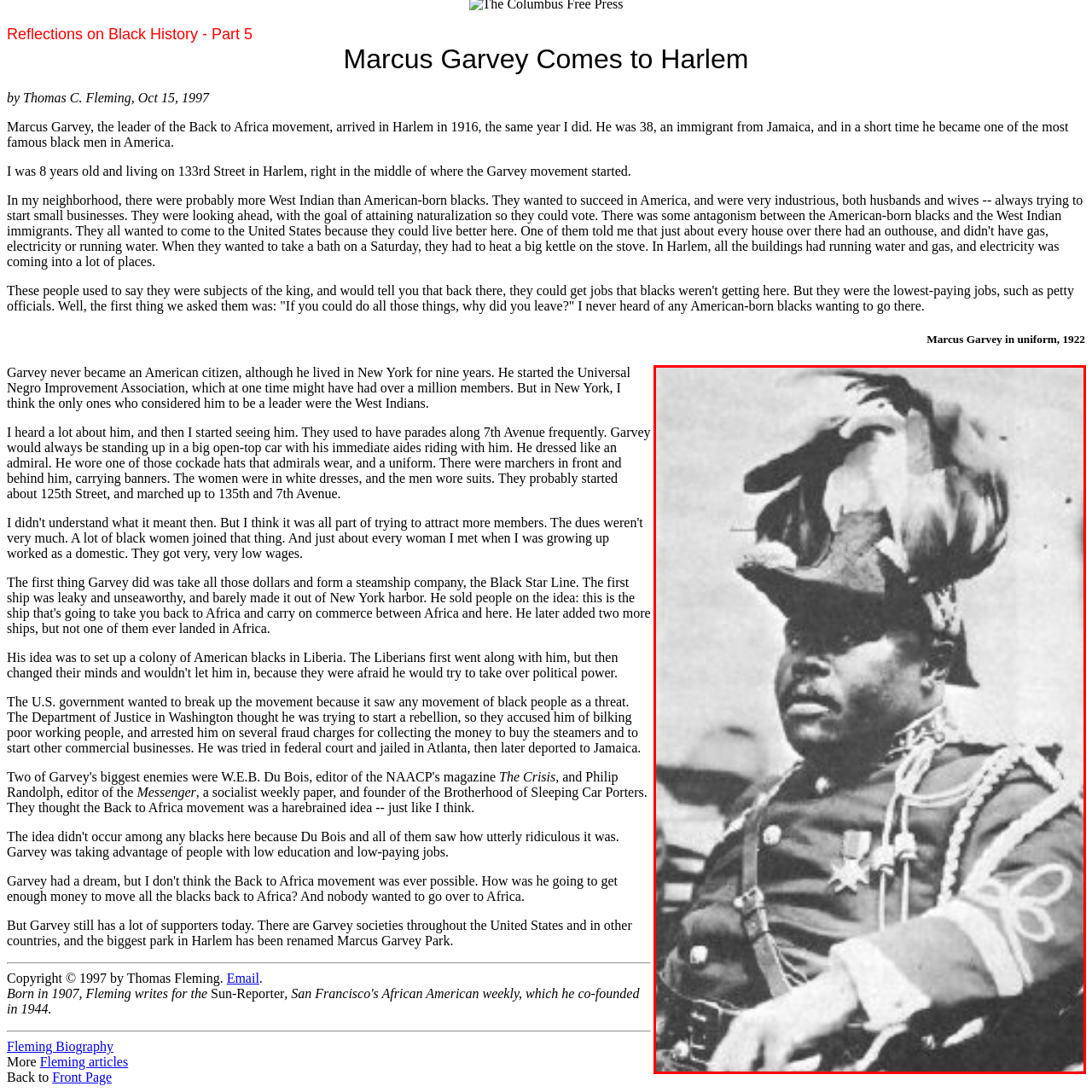What is the expression on Marcus Garvey's face?
Direct your attention to the image bordered by the red bounding box and answer the question in detail, referencing the image.

Marcus Garvey's facial expression in the image conveys a sense of determination and strength, which is emblematic of his commitment to uplifting the African diaspora and his influential legacy as a major figure in African American history.